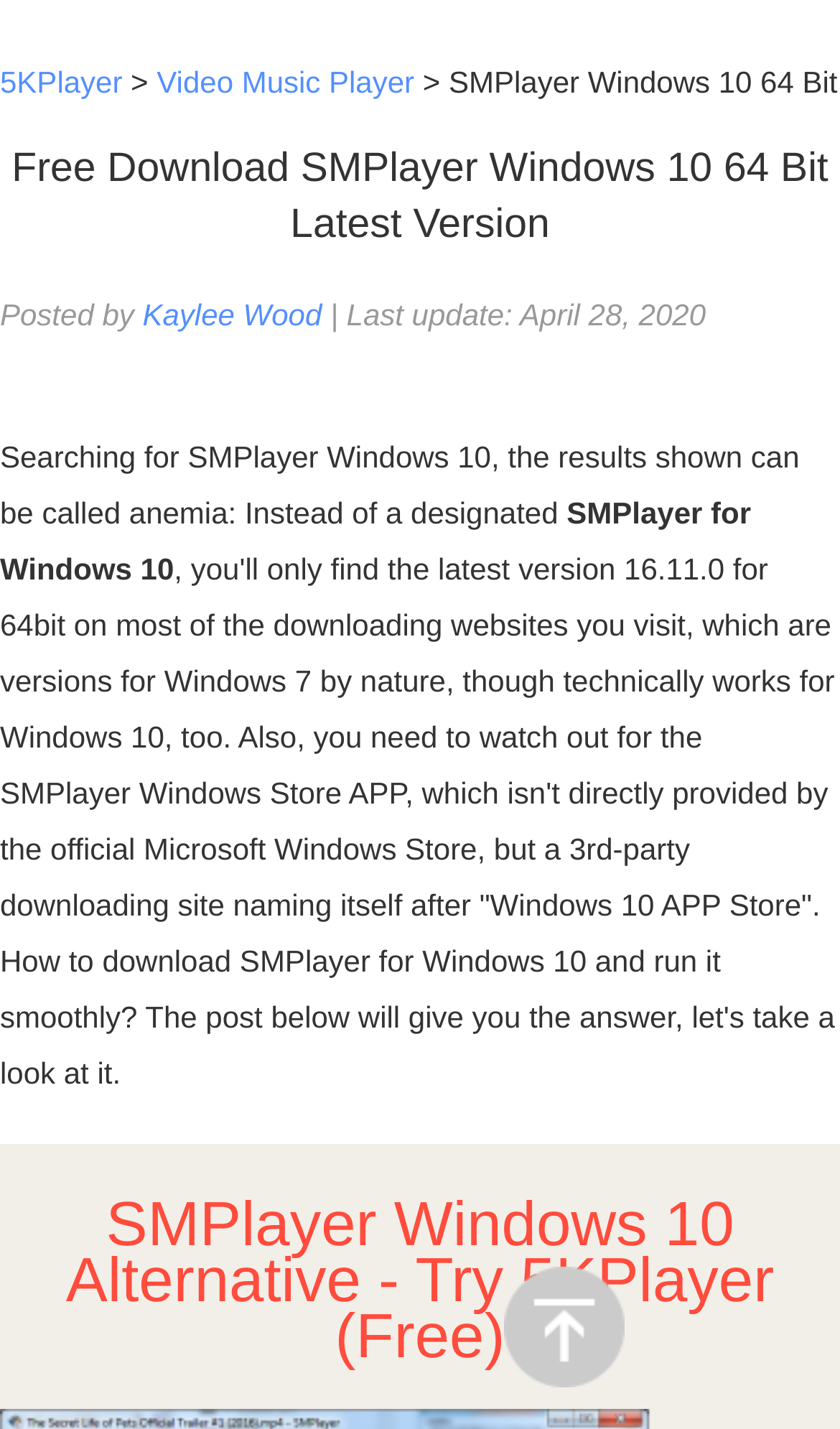When was the article about SMPlayer Windows 10 last updated?
Please look at the screenshot and answer in one word or a short phrase.

April 28, 2020